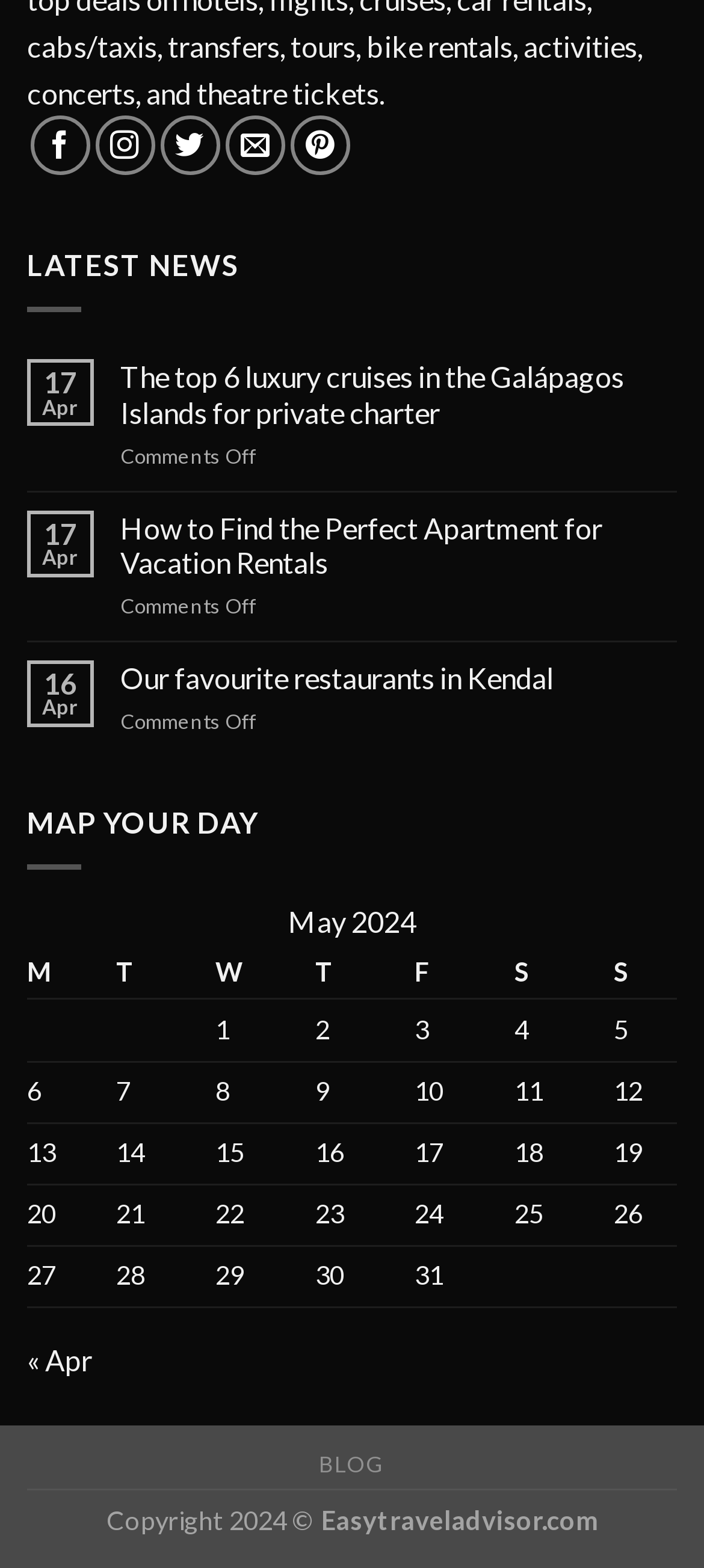Locate the bounding box of the UI element described in the following text: "« Apr".

[0.038, 0.856, 0.131, 0.878]